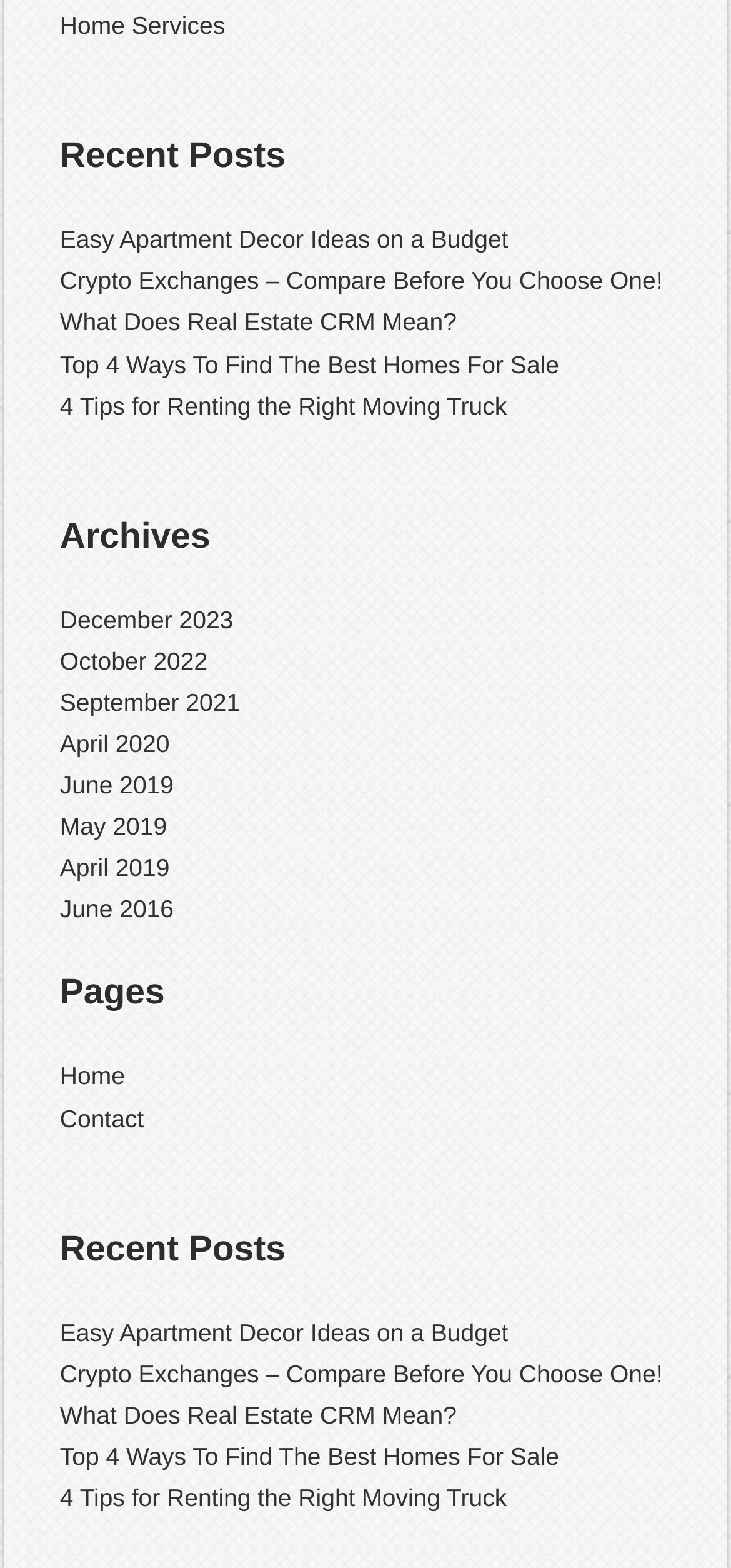Specify the bounding box coordinates of the element's region that should be clicked to achieve the following instruction: "Go to 'Contact' page". The bounding box coordinates consist of four float numbers between 0 and 1, in the format [left, top, right, bottom].

[0.082, 0.704, 0.197, 0.722]